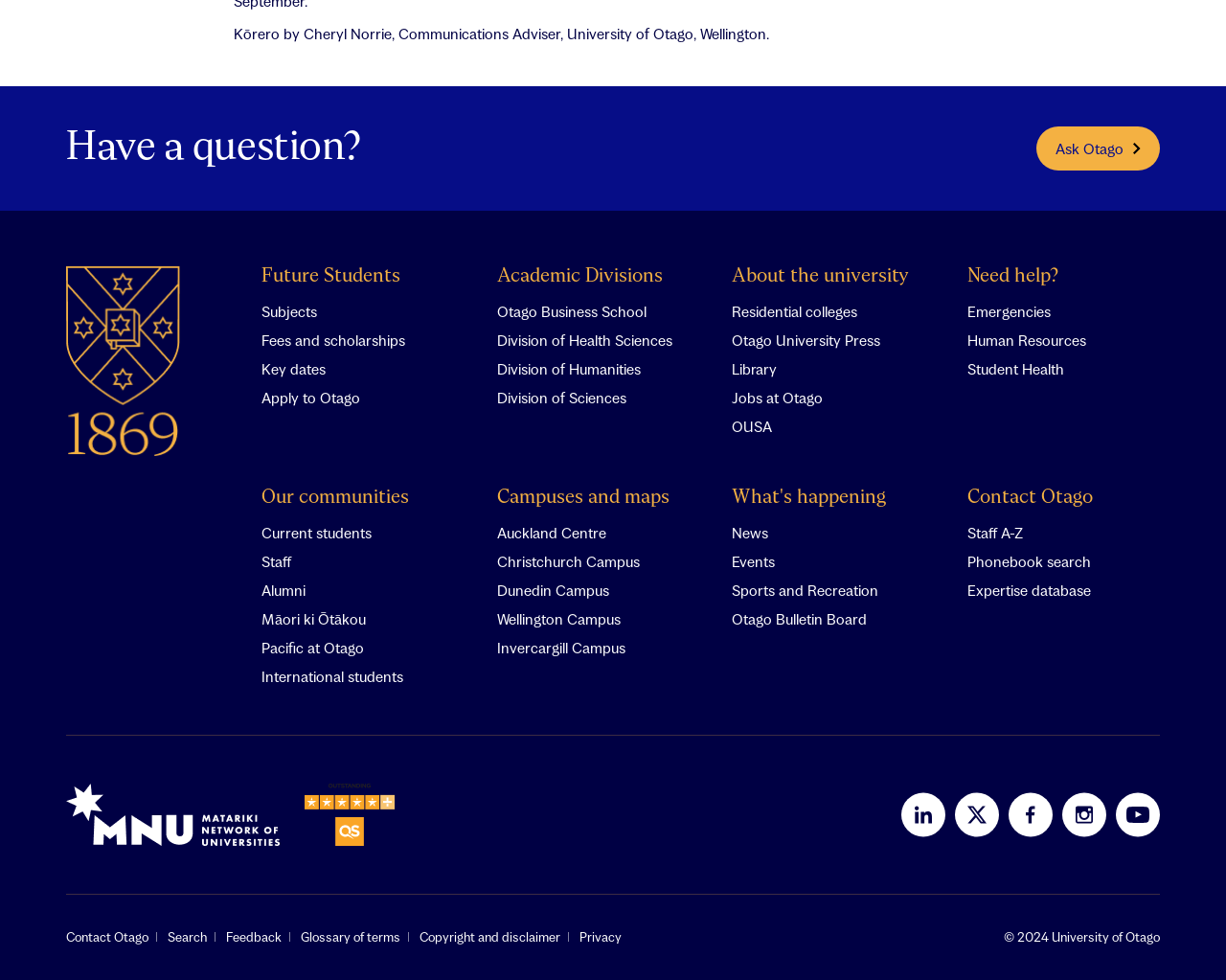Kindly determine the bounding box coordinates for the clickable area to achieve the given instruction: "Click the HOME link".

None